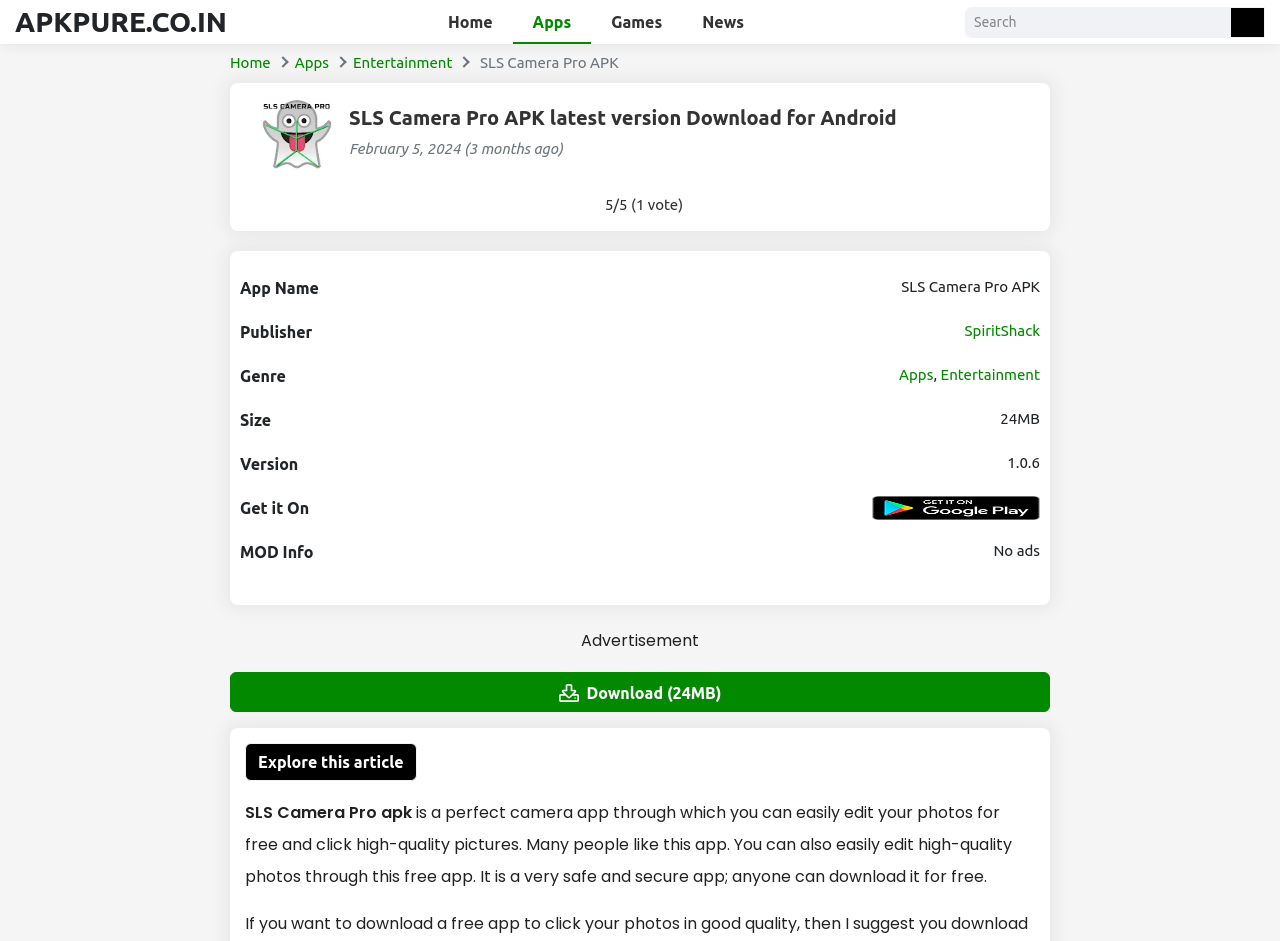Pinpoint the bounding box coordinates of the area that must be clicked to complete this instruction: "Explore this article".

[0.191, 0.789, 0.325, 0.83]